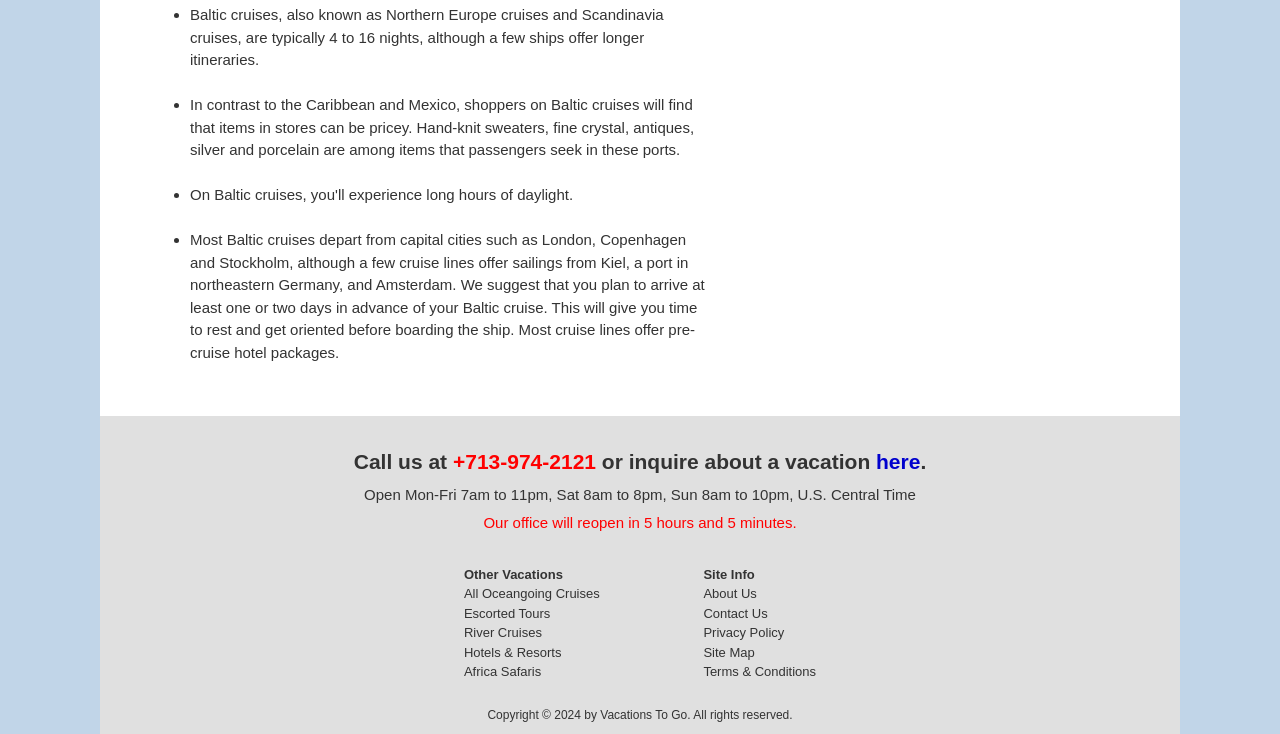Identify the bounding box of the HTML element described as: "here".

[0.684, 0.613, 0.719, 0.644]